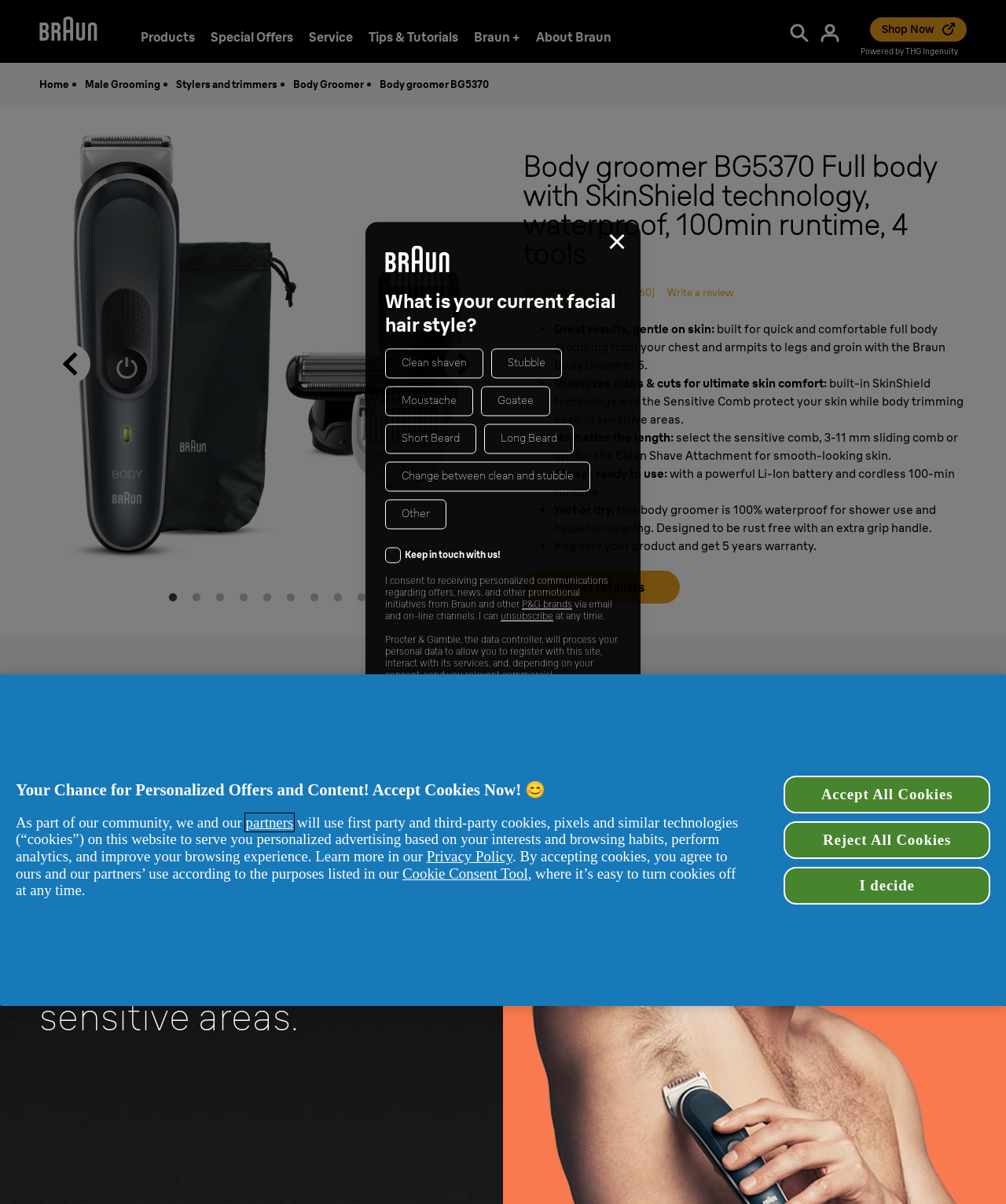Using the description "Tips & Tutorials", predict the bounding box of the relevant HTML element.

[0.366, 0.025, 0.455, 0.037]